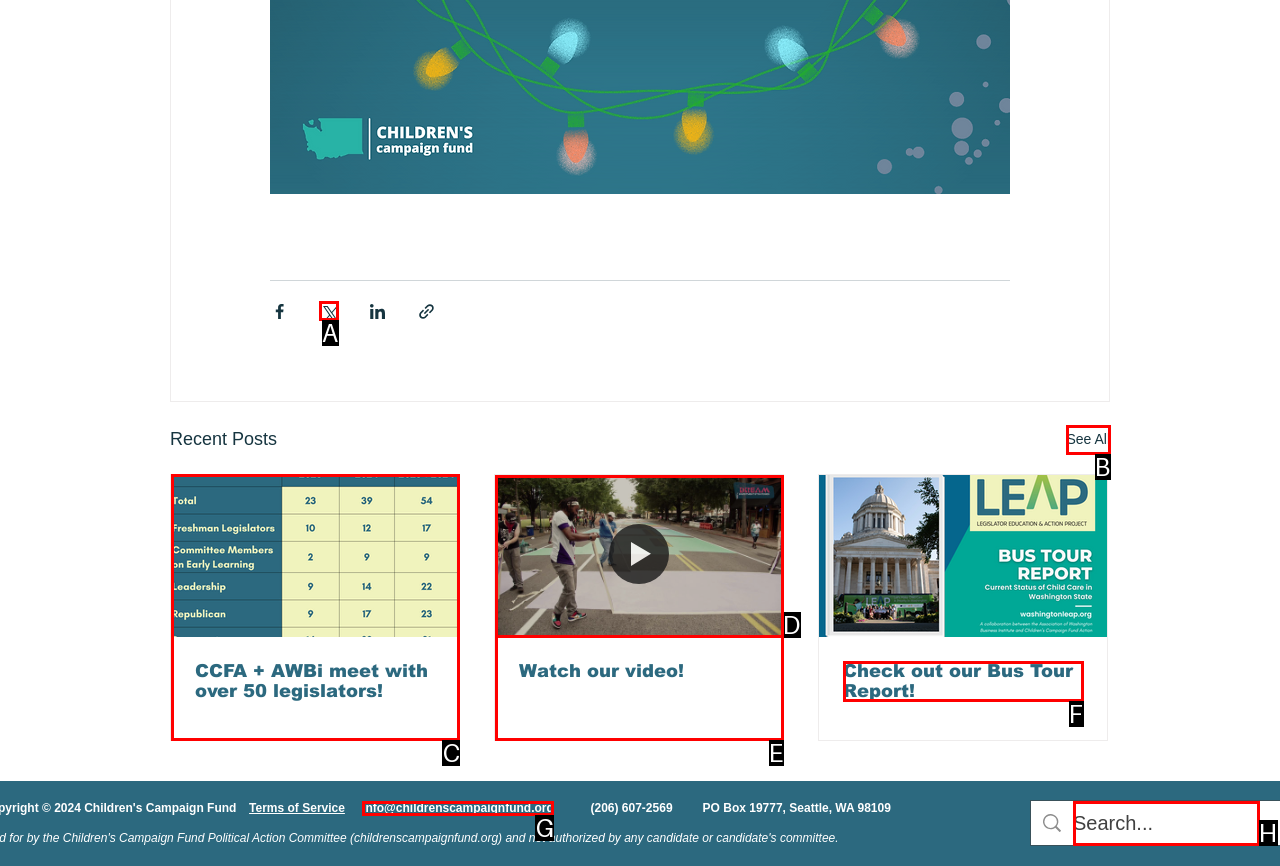Identify the HTML element to select in order to accomplish the following task: Read the article
Reply with the letter of the chosen option from the given choices directly.

C